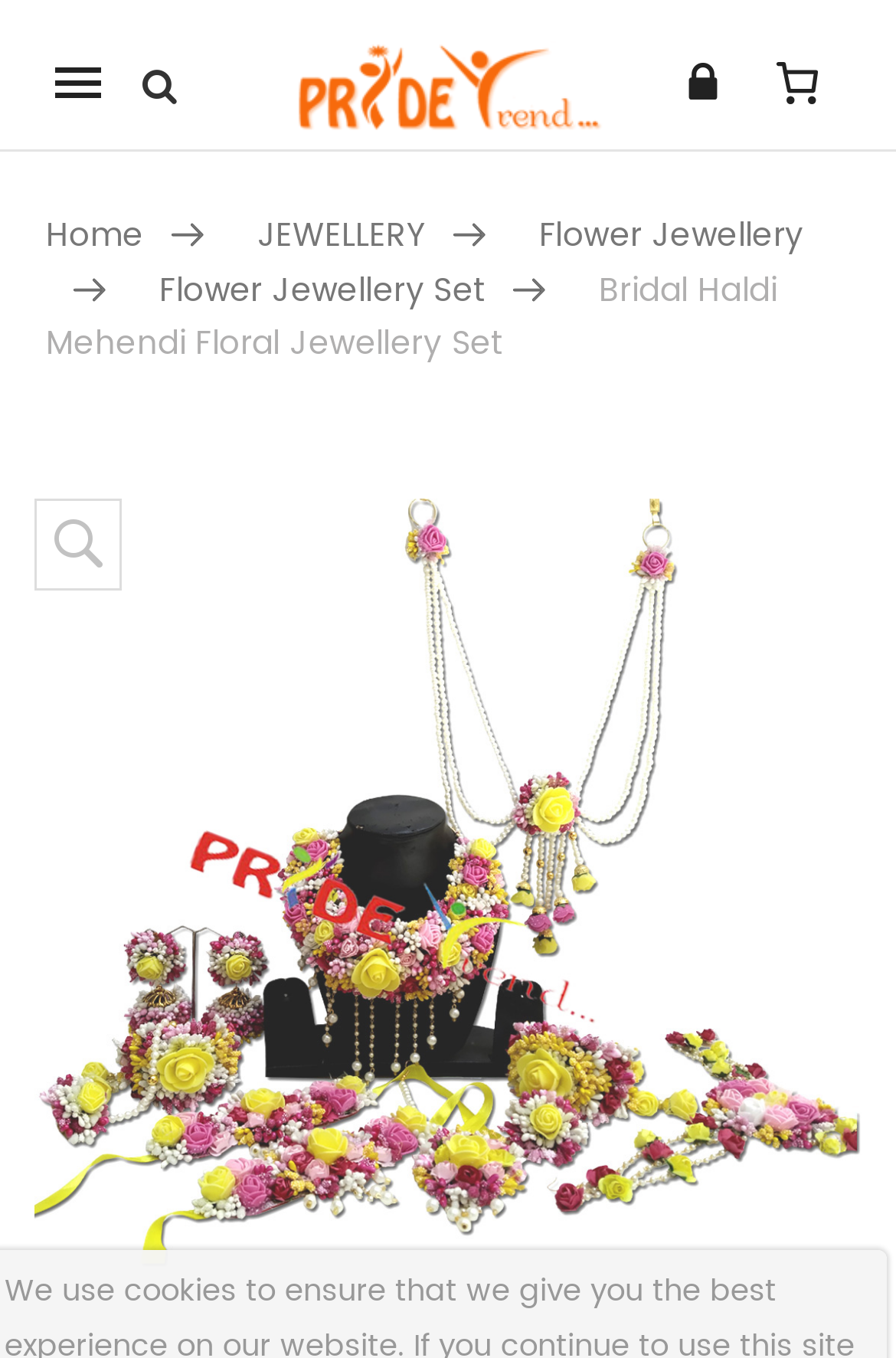Given the element description, predict the bounding box coordinates in the format (top-left x, top-left y, bottom-right x, bottom-right y), using floating point numbers between 0 and 1: Primary Menu

None